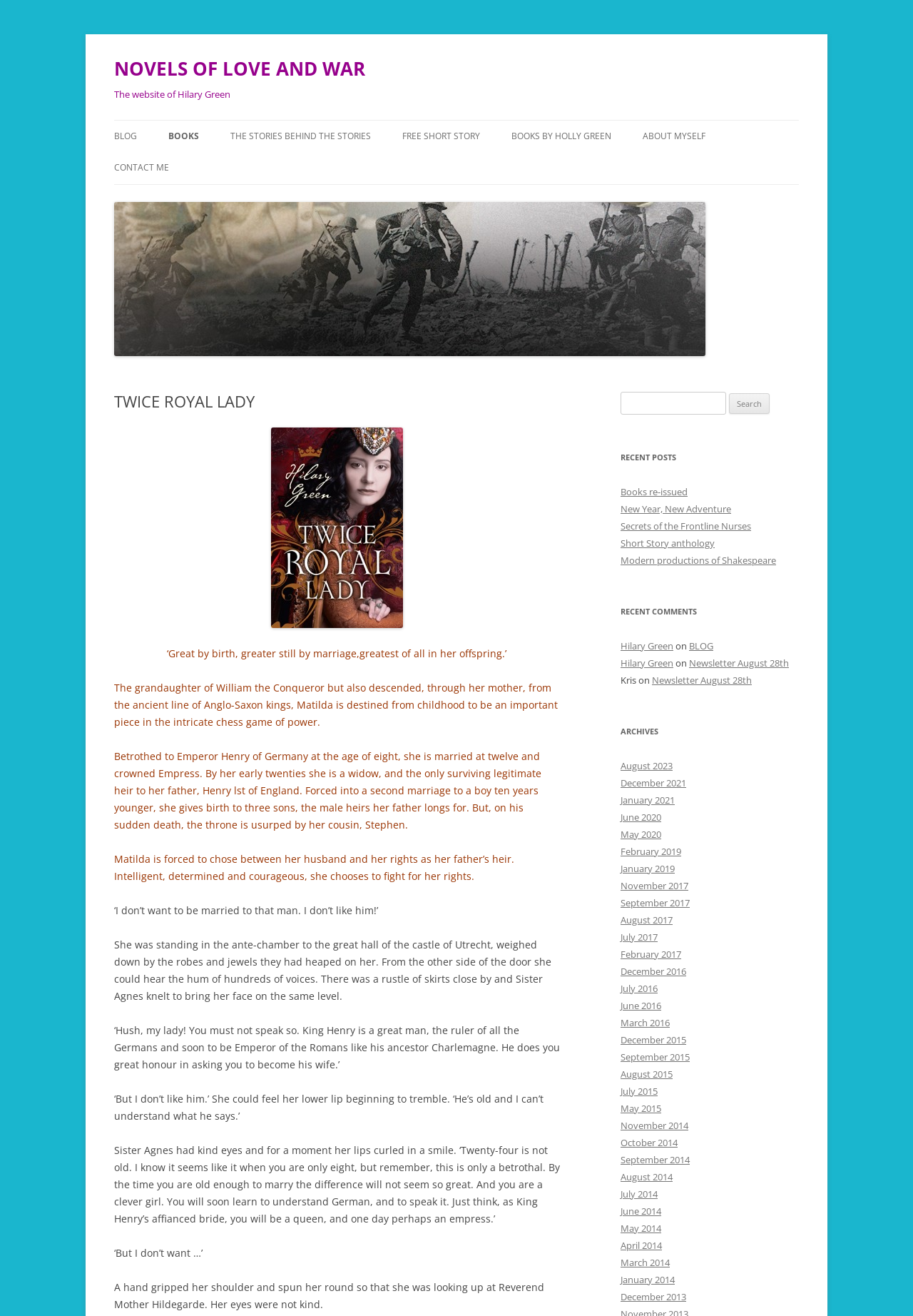Determine the bounding box coordinates of the UI element described below. Use the format (top-left x, top-left y, bottom-right x, bottom-right y) with floating point numbers between 0 and 1: BOOKS BY HOLLY GREEN

[0.56, 0.092, 0.67, 0.116]